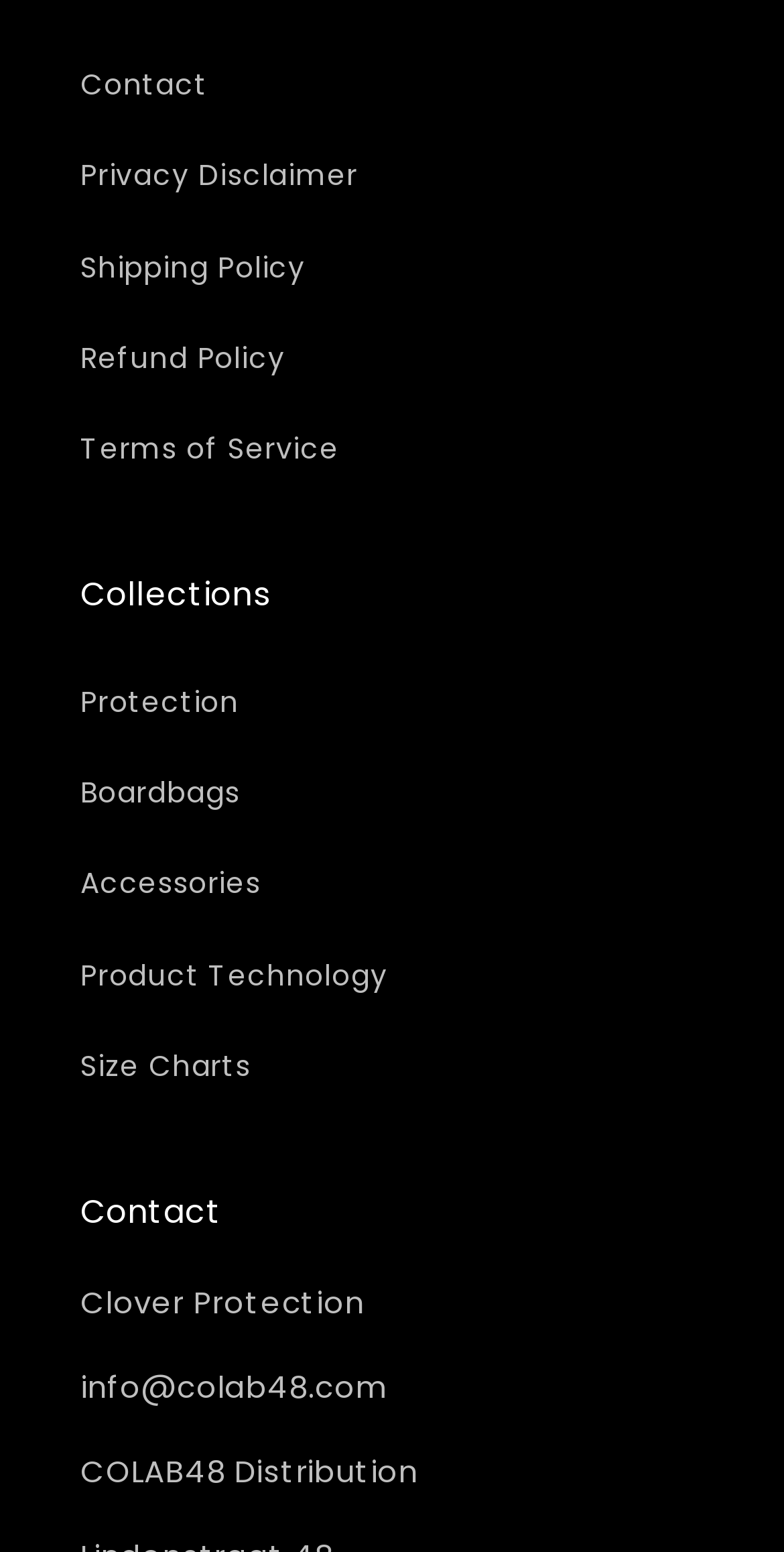Analyze the image and answer the question with as much detail as possible: 
What type of products does the company offer?

The company offers various types of products, which can be inferred from the links in the 'Collections' section of the webpage. The links include 'Protection', 'Boardbags', and 'Accessories', suggesting that the company offers these types of products.